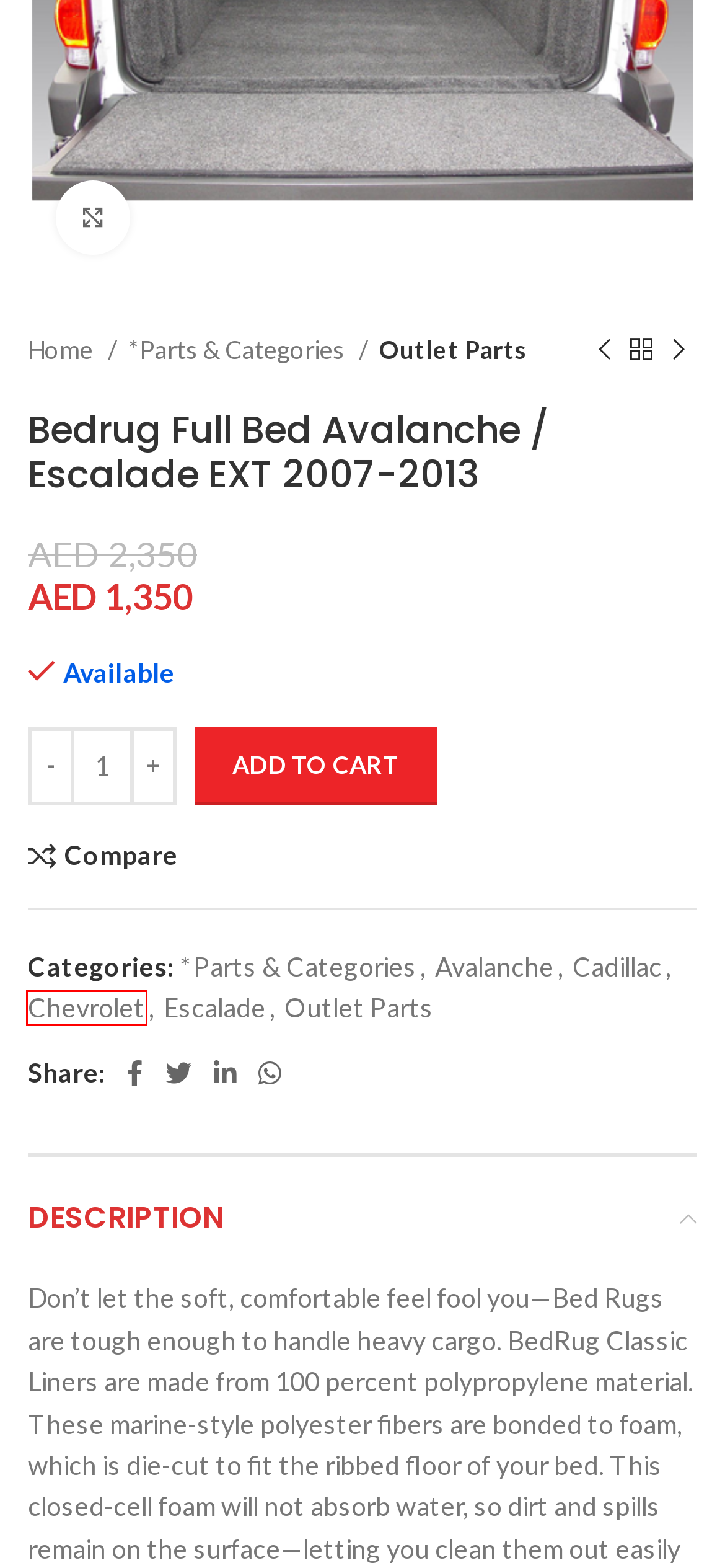Given a webpage screenshot with a red bounding box around a particular element, identify the best description of the new webpage that will appear after clicking on the element inside the red bounding box. Here are the candidates:
A. *Parts & Categories – Pure Speed Performance
B. B&M Transmission Cooler w/ 9″ Fan – Pure Speed Performance
C. Escalade – Pure Speed Performance
D. Cadillac – Pure Speed Performance
E. Outlet Parts – Pure Speed Performance
F. Rigid D-SS Series Pro Driving Beam Lights w/ Hood Bracket for FJ Cruiser – Pure Speed Performance
G. Dougthorley Short tube Headers for GM Trucks & SUV’s 2014-Up – Pure Speed Performance
H. Chevrolet – Pure Speed Performance

H